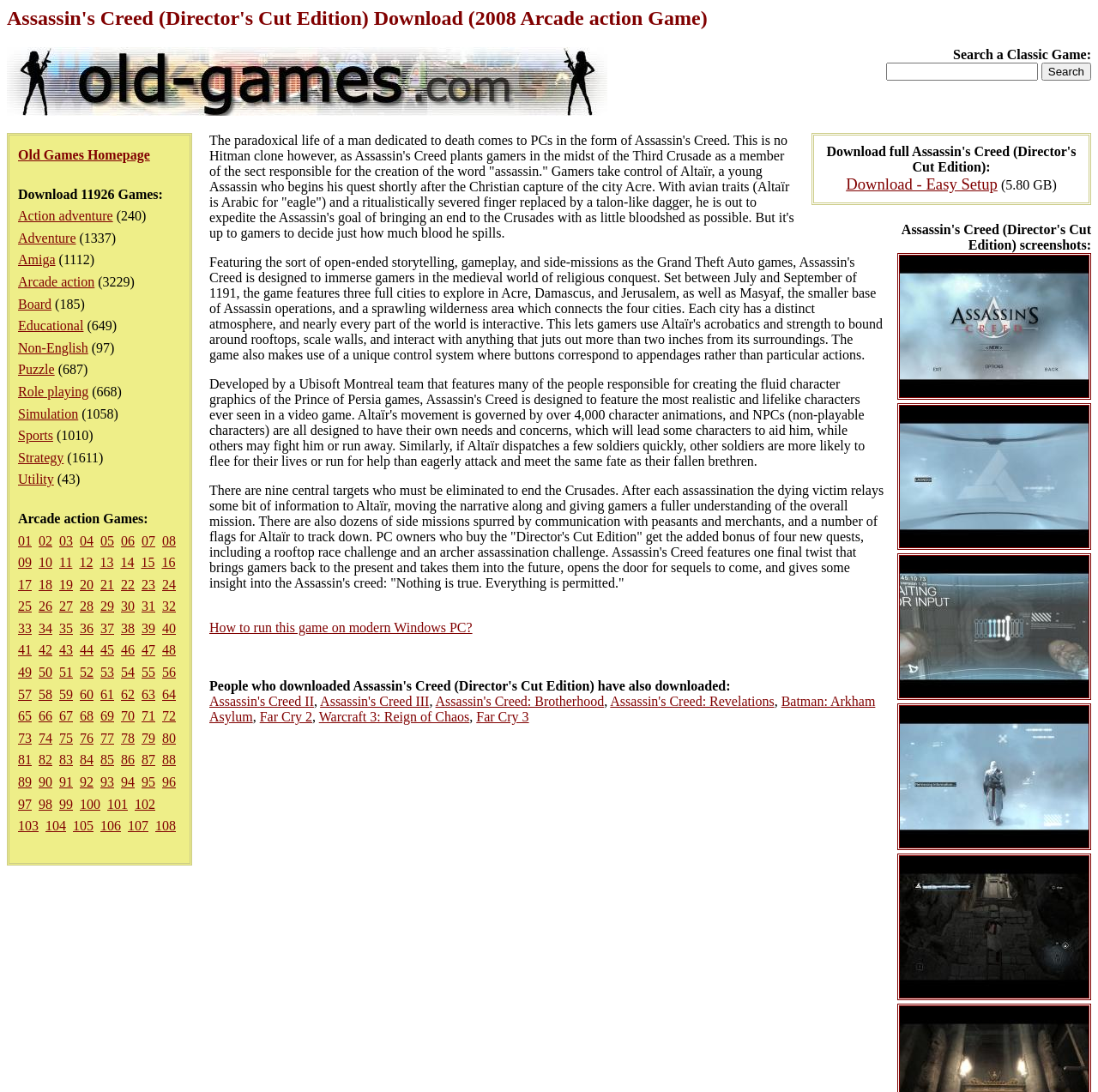How many links are available under the category 'Action adventure'?
Please answer the question with a detailed response using the information from the screenshot.

The number of links available under the category 'Action adventure' can be found by looking at the text '(240)' next to the link 'Action adventure' on the webpage, which indicates that there are 240 links available under this category.